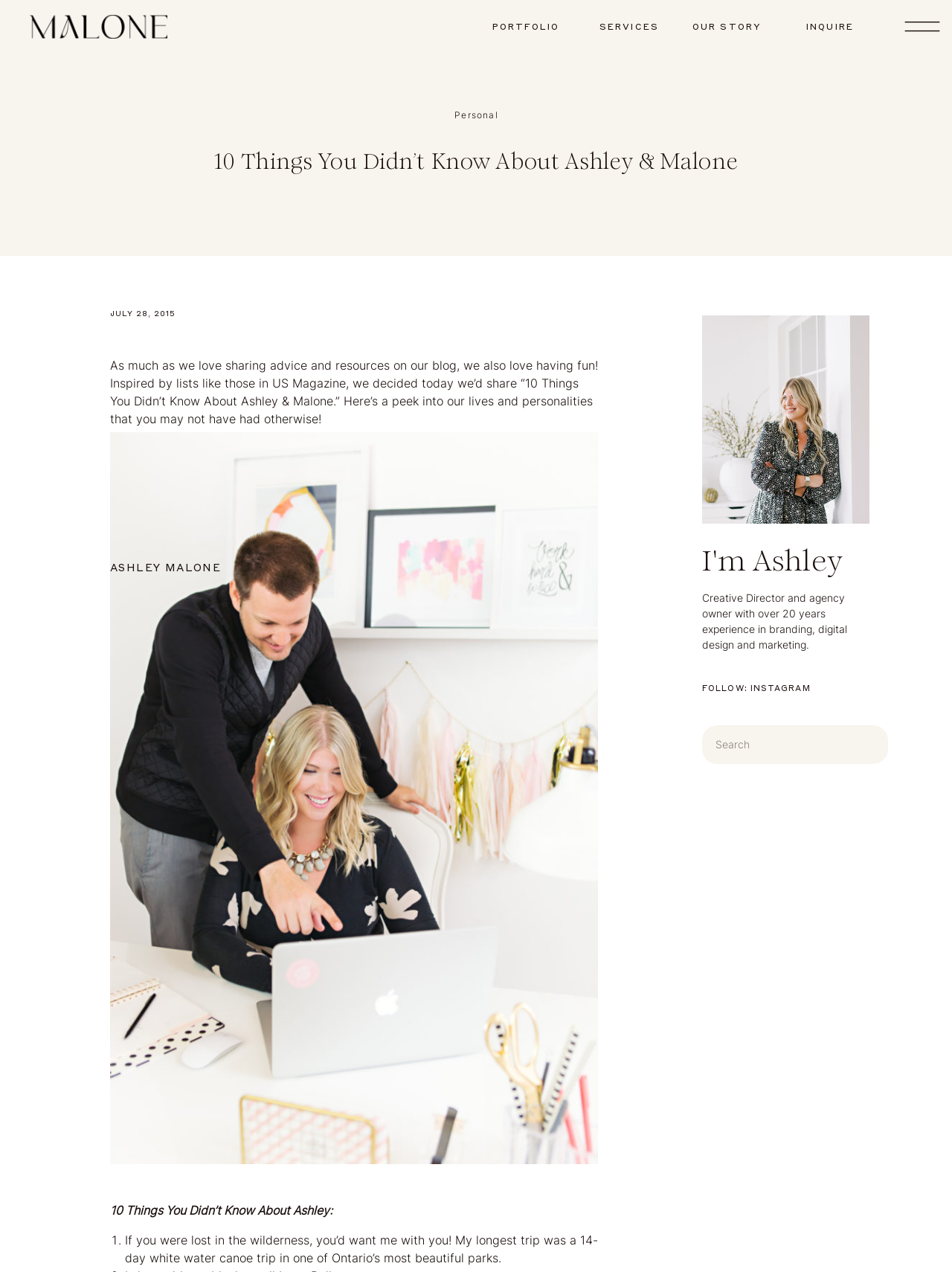Illustrate the webpage with a detailed description.

This webpage is about the personalities and lives of Ashley and Malone, presented in a magazine-style list of "Things You Didn't Know About Us". At the top, there are five links: "INQUIRE", "PORTFOLIO", "OUR STORY", "SERVICES", and an image on the far right. Below these links, there is a search bar with a label "Search for:" and a textbox.

The main content of the page starts with a heading "10 Things You Didn’t Know About Ashley & Malone" followed by a subheading "Personal". There is a link "Personal" below the subheading. The date "JULY 28, 2015" is displayed on the left side.

The page then introduces the concept of sharing fun facts about Ashley and Malone, inspired by lists in US Magazine. A link "10 Things You Didn't Know About Ashley & Malone" is displayed, accompanied by an image. Below this, there is a list of fun facts about Ashley, starting with "10 Things You Didn’t Know About Ashley:". The list is numbered, and each item is a short paragraph describing a unique aspect of Ashley's personality or life experience.

On the right side of the page, there is a section with a heading "ASHLEY MALONE" and a link "FOLLOW: INSTAGRAM" below it. There is also a brief description of Ashley as a Creative Director and agency owner with over 20 years of experience in branding, digital design, and marketing.